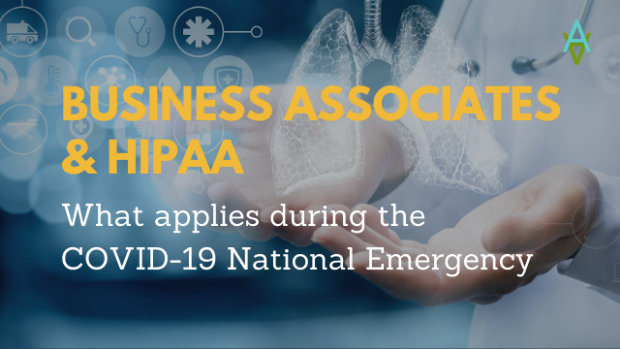Analyze the image and answer the question with as much detail as possible: 
What is symbolized by the pair of hands in the image?

The pair of hands in the image symbolize care and support, which is a crucial aspect of healthcare, especially during the COVID-19 pandemic. The hands are displayed prominently in the foreground, emphasizing the importance of care and support in the healthcare sector.